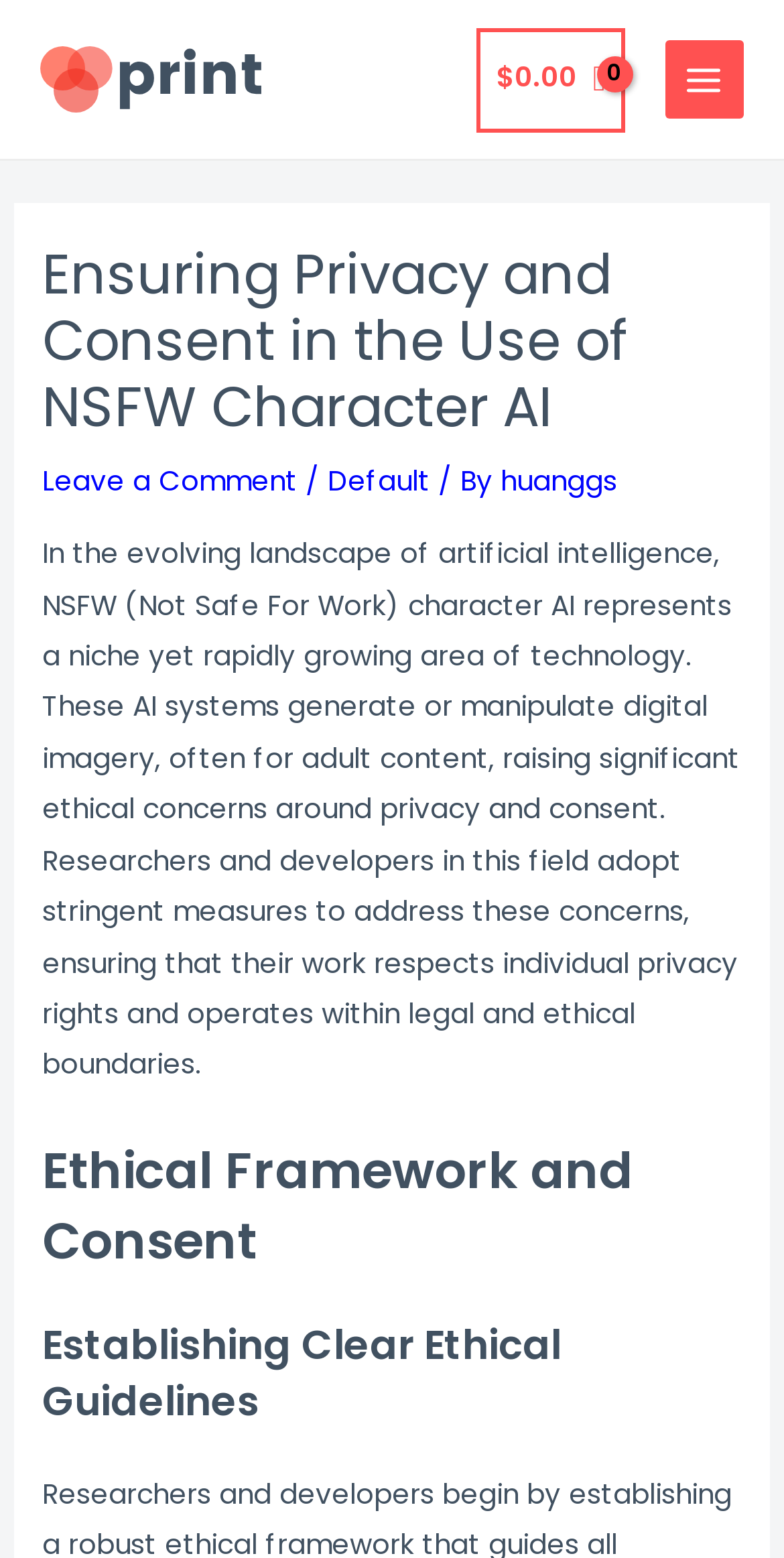Refer to the image and provide a thorough answer to this question:
How many sections are there in the article?

I counted the number of headings in the article, which are 'Ensuring Privacy and Consent in the Use of NSFW Character AI', 'Ethical Framework and Consent', and 'Establishing Clear Ethical Guidelines', so there are 3 sections in total.